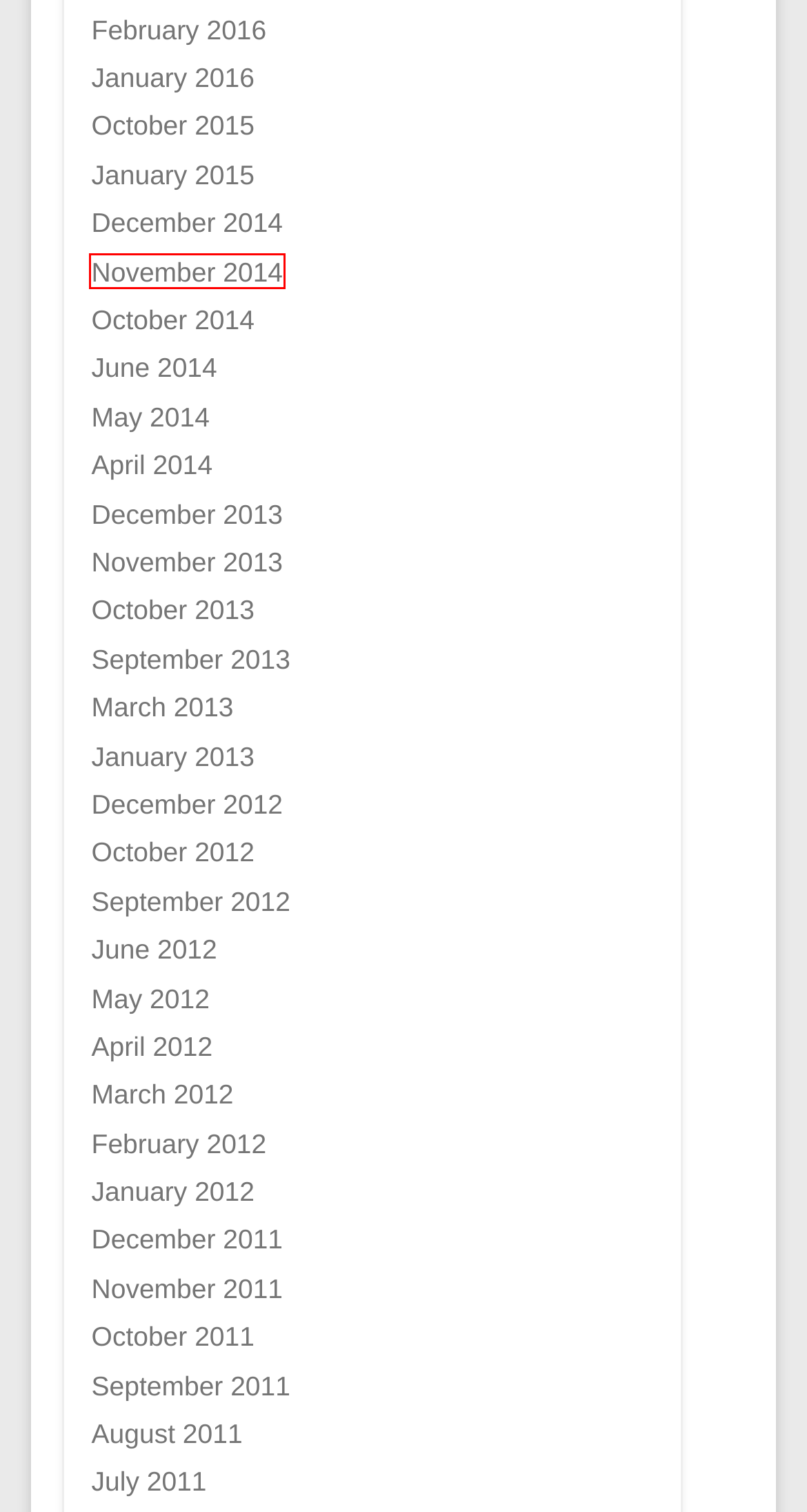Given a webpage screenshot with a red bounding box around a particular element, identify the best description of the new webpage that will appear after clicking on the element inside the red bounding box. Here are the candidates:
A. October 2014 | Music Schools BC
B. February 2012 | Music Schools BC
C. November 2014 | Music Schools BC
D. October 2013 | Music Schools BC
E. October 2011 | Music Schools BC
F. December 2012 | Music Schools BC
G. September 2013 | Music Schools BC
H. July 2011 | Music Schools BC

C